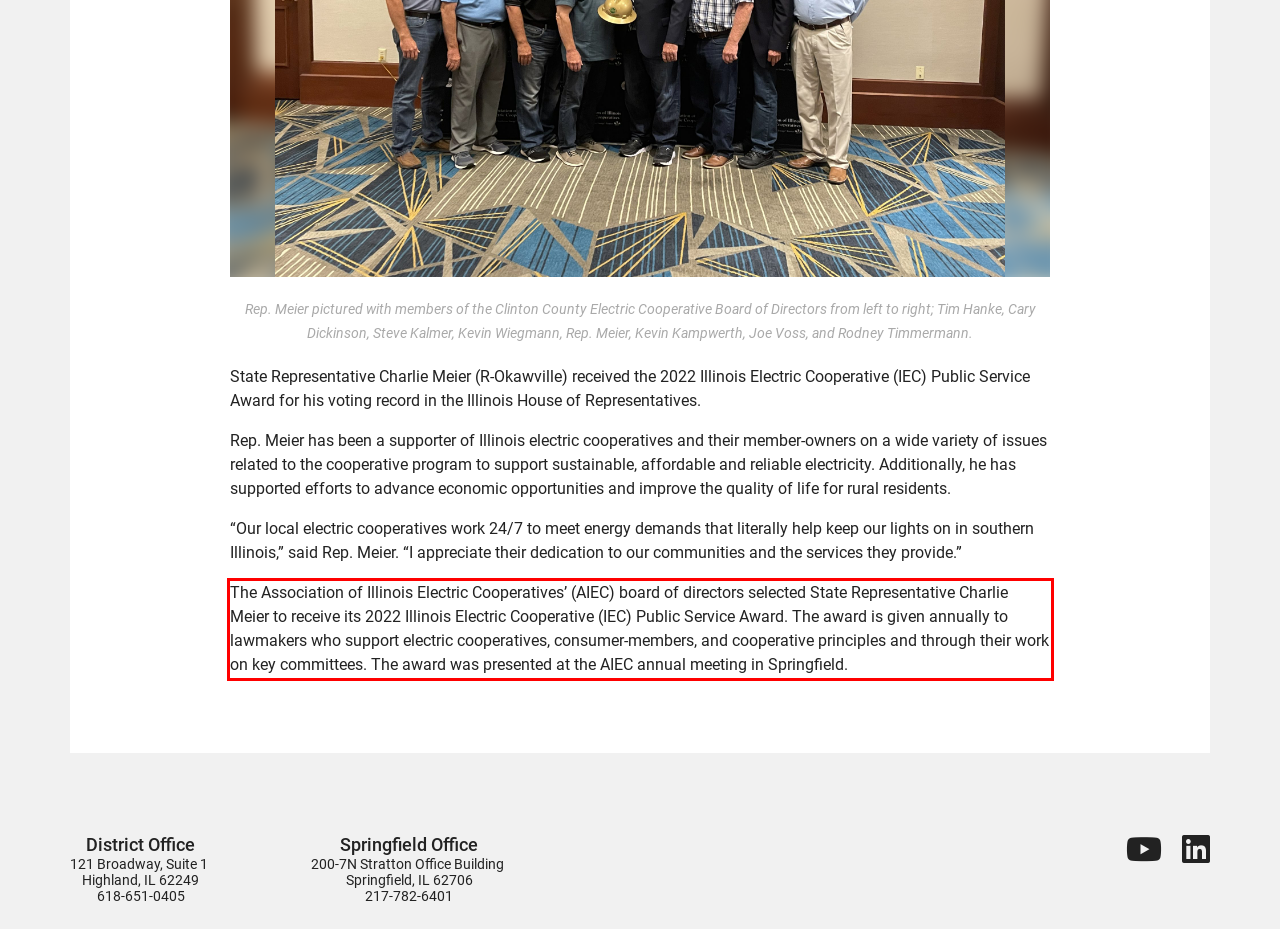You are presented with a screenshot containing a red rectangle. Extract the text found inside this red bounding box.

The Association of Illinois Electric Cooperatives’ (AIEC) board of directors selected State Representative Charlie Meier to receive its 2022 Illinois Electric Cooperative (IEC) Public Service Award. The award is given annually to lawmakers who support electric cooperatives, consumer-members, and cooperative principles and through their work on key committees. The award was presented at the AIEC annual meeting in Springfield.